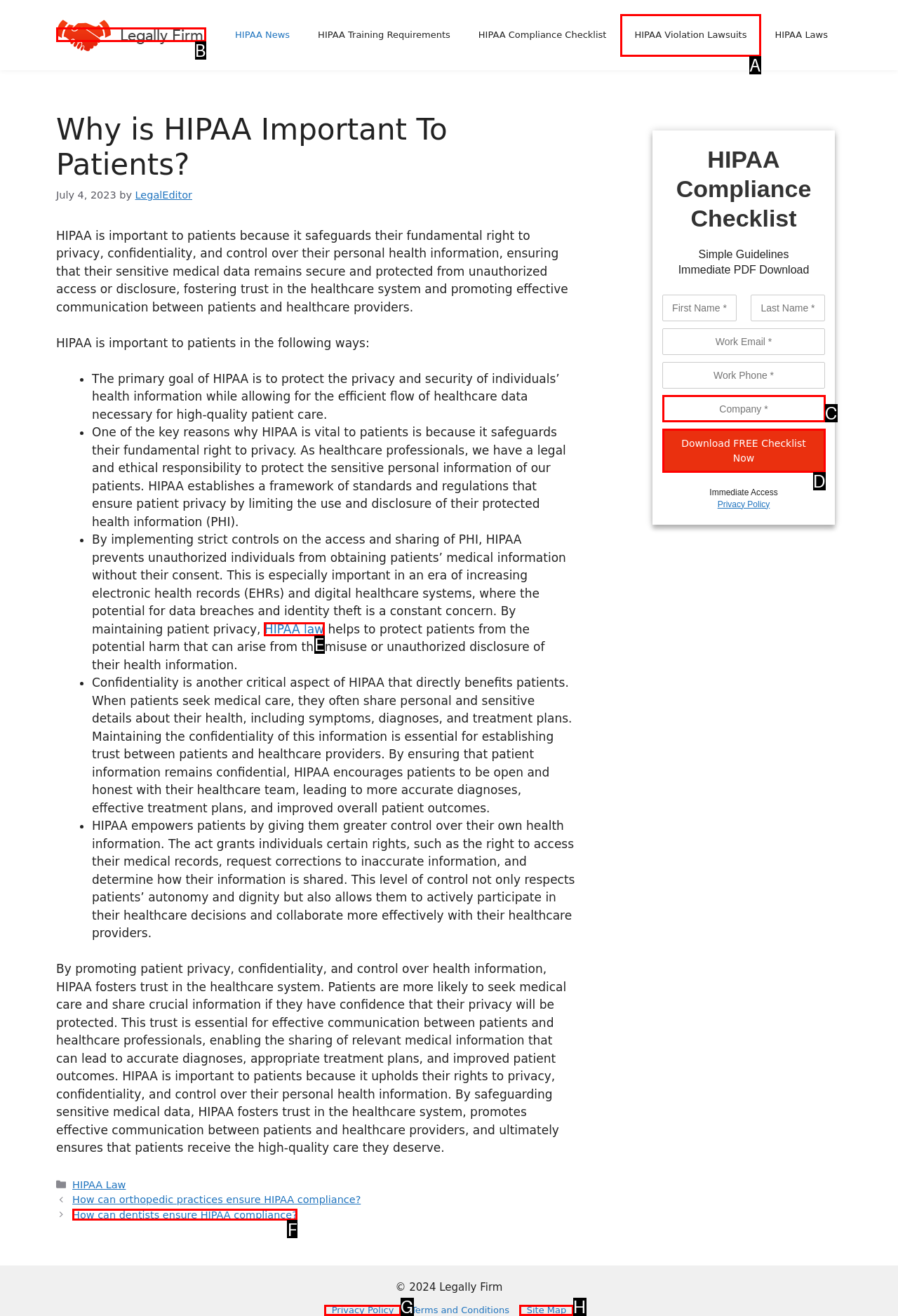Tell me which letter corresponds to the UI element that should be clicked to fulfill this instruction: Click the 'HIPAA Law' link
Answer using the letter of the chosen option directly.

E